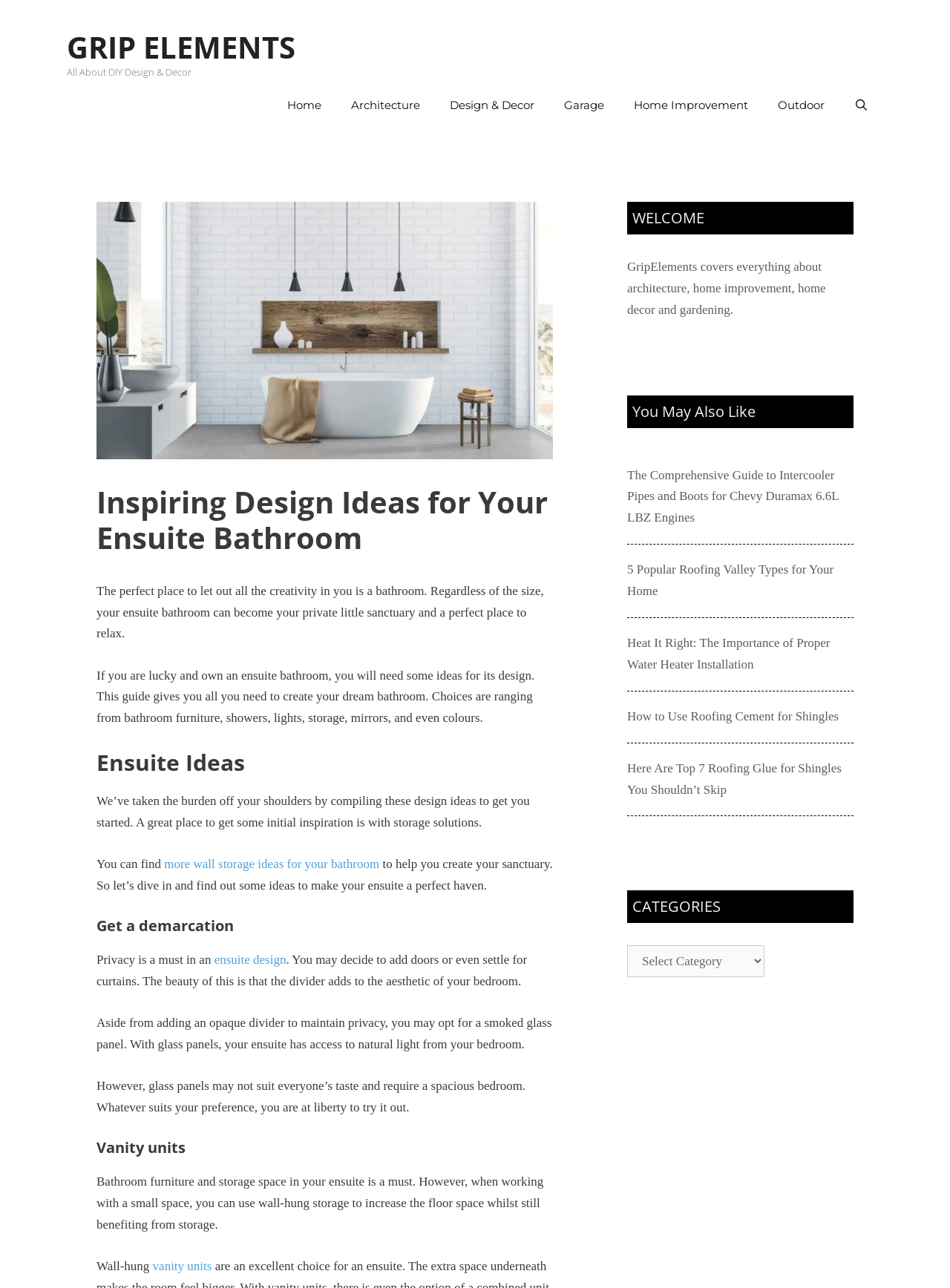Based on the image, please respond to the question with as much detail as possible:
What type of storage solution is recommended for small ensuite bathrooms?

The webpage suggests using wall-hung storage solutions for small ensuite bathrooms to increase floor space while still benefiting from storage. This is mentioned in the section discussing vanity units and storage space in the bathroom.